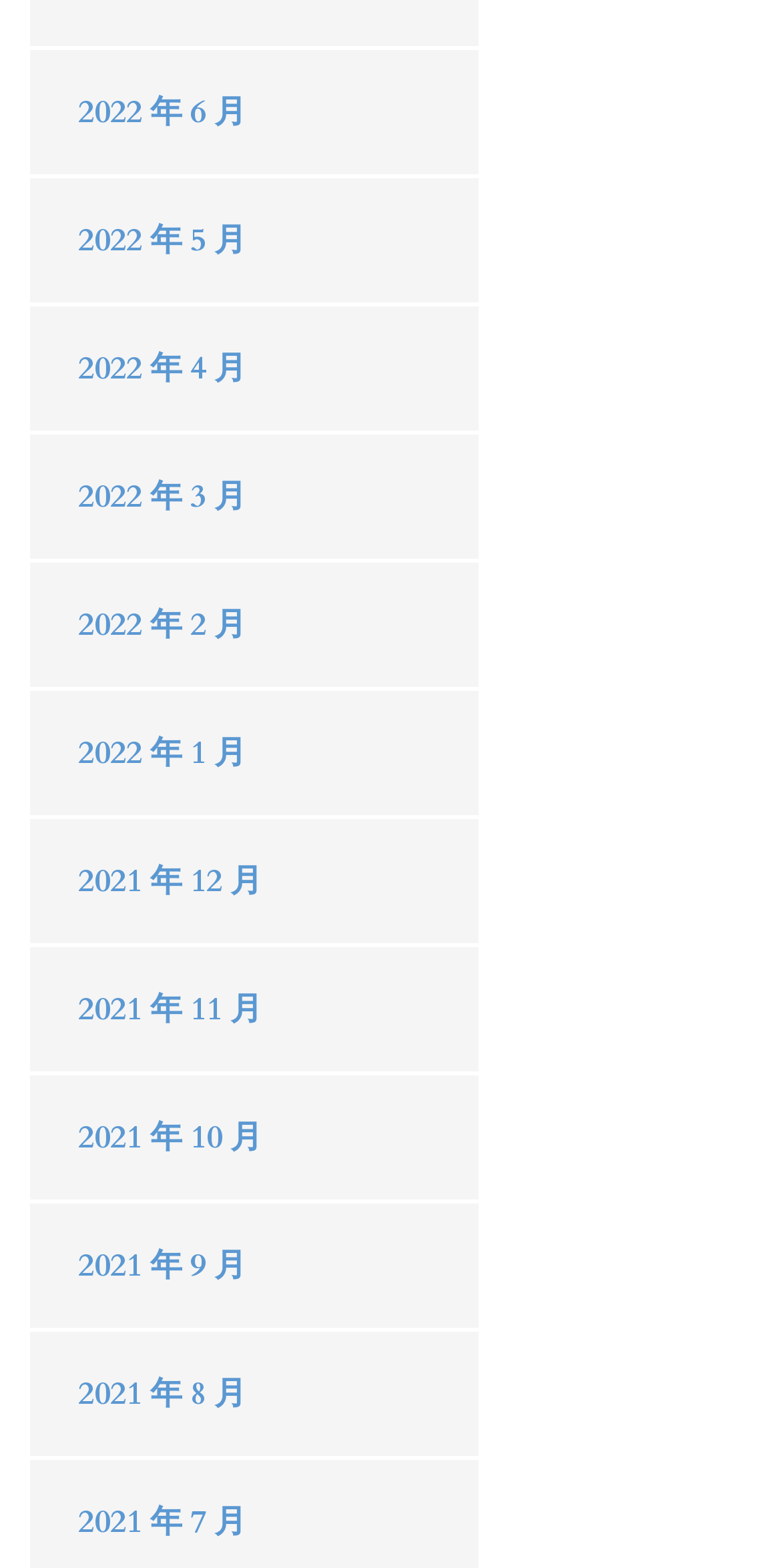Locate the bounding box coordinates of the clickable area to execute the instruction: "view 2021 年 12 月". Provide the coordinates as four float numbers between 0 and 1, represented as [left, top, right, bottom].

[0.1, 0.547, 0.336, 0.575]